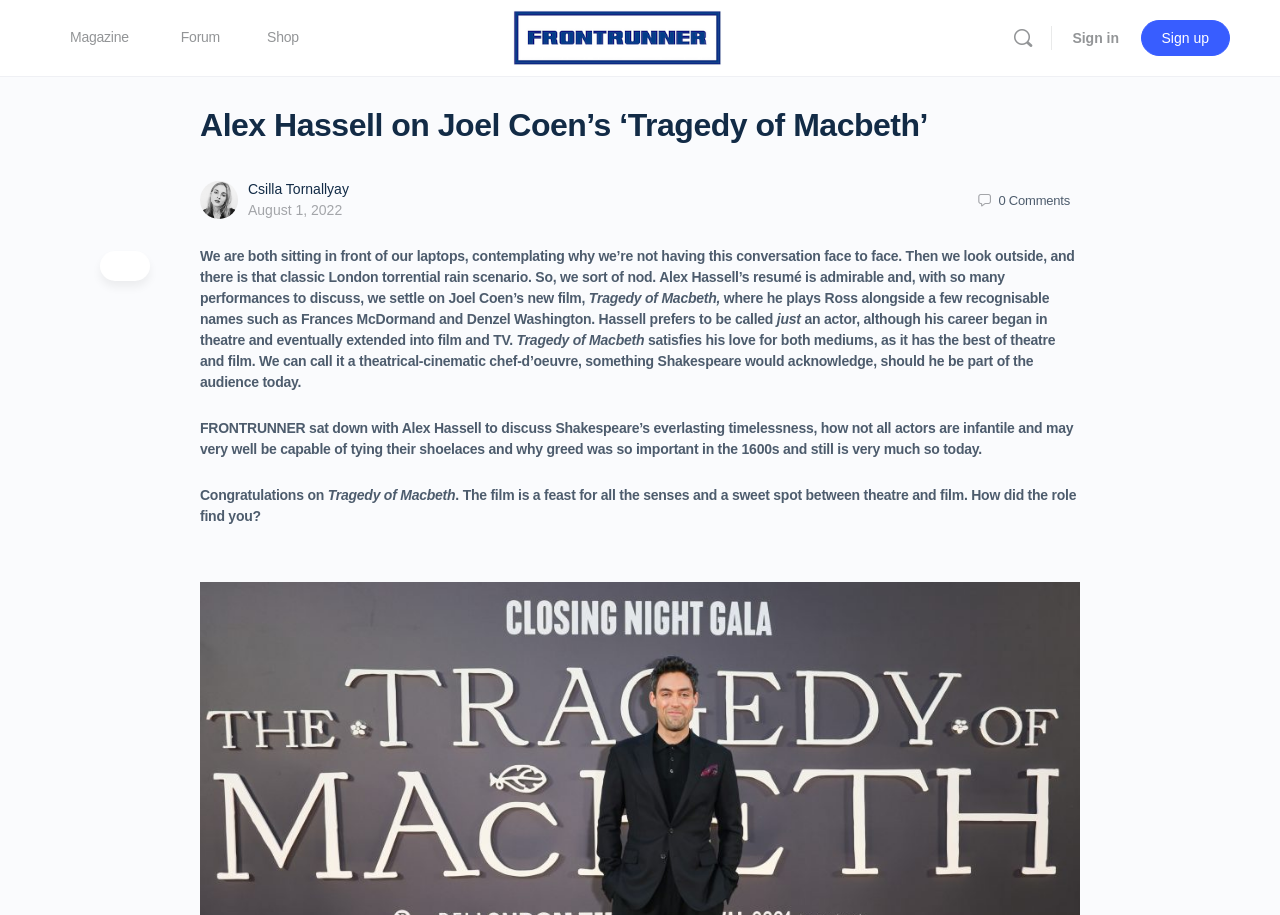Provide a thorough and detailed response to the question by examining the image: 
What is the medium that satisfies Alex Hassell's love for both theatre and film?

According to the article, Alex Hassell's love for both theatre and film is satisfied by 'Tragedy of Macbeth', which is described as a theatrical-cinematic chef-d'oeuvre.